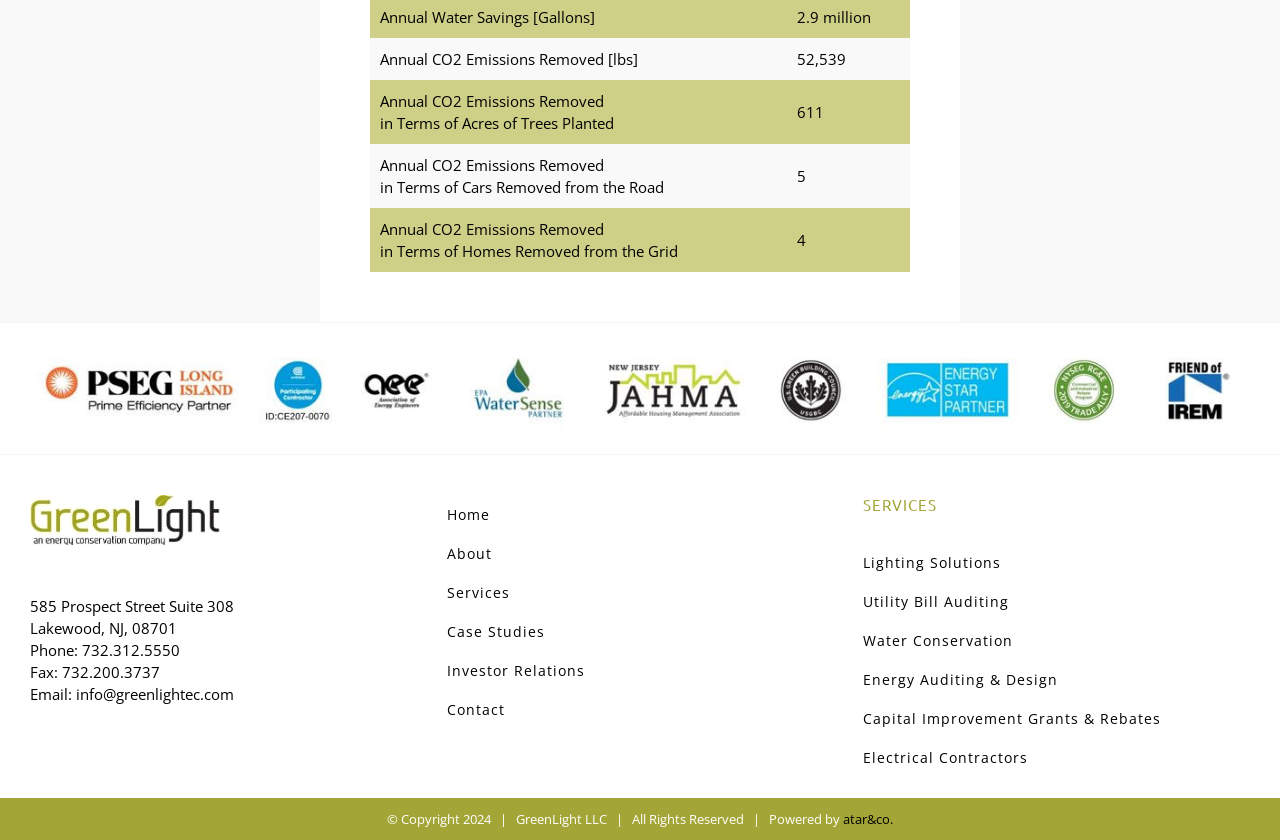What is the name of the company? Look at the image and give a one-word or short phrase answer.

GreenLight LLC